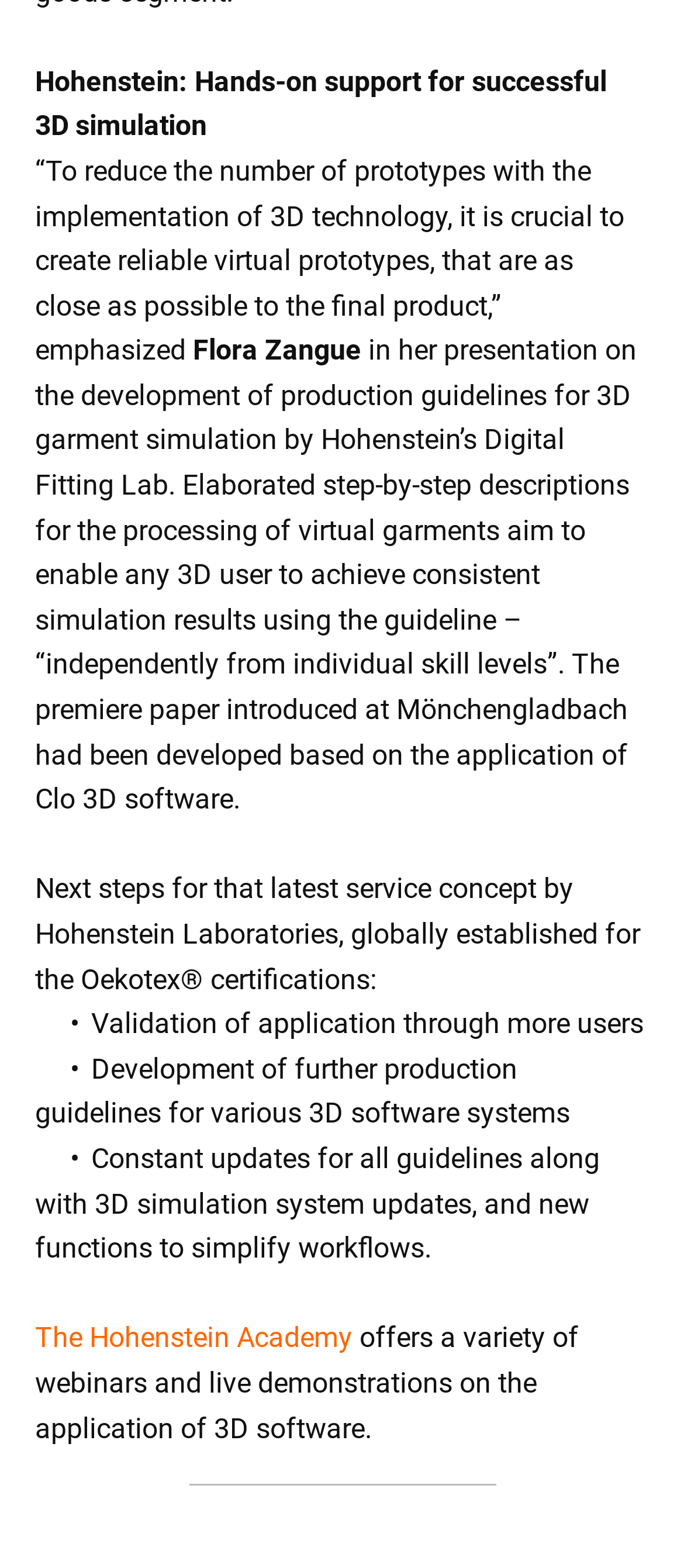Who emphasized the importance of reliable virtual prototypes?
Please provide an in-depth and detailed response to the question.

According to the static text element, Flora Zangue emphasized the importance of reliable virtual prototypes in her presentation on the development of production guidelines for 3D garment simulation.